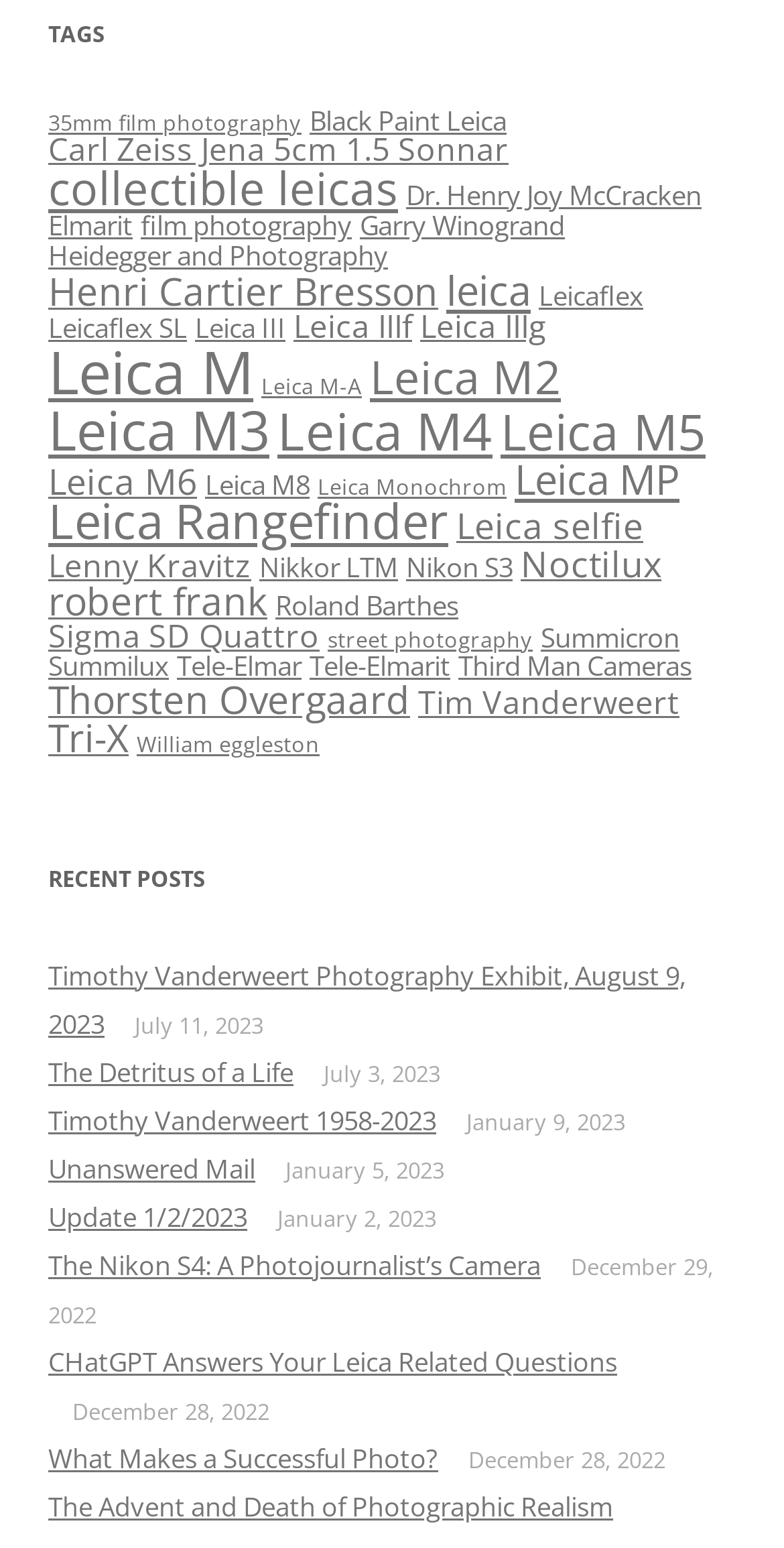How many items are related to 'Leica M'?
Answer with a single word or phrase by referring to the visual content.

18